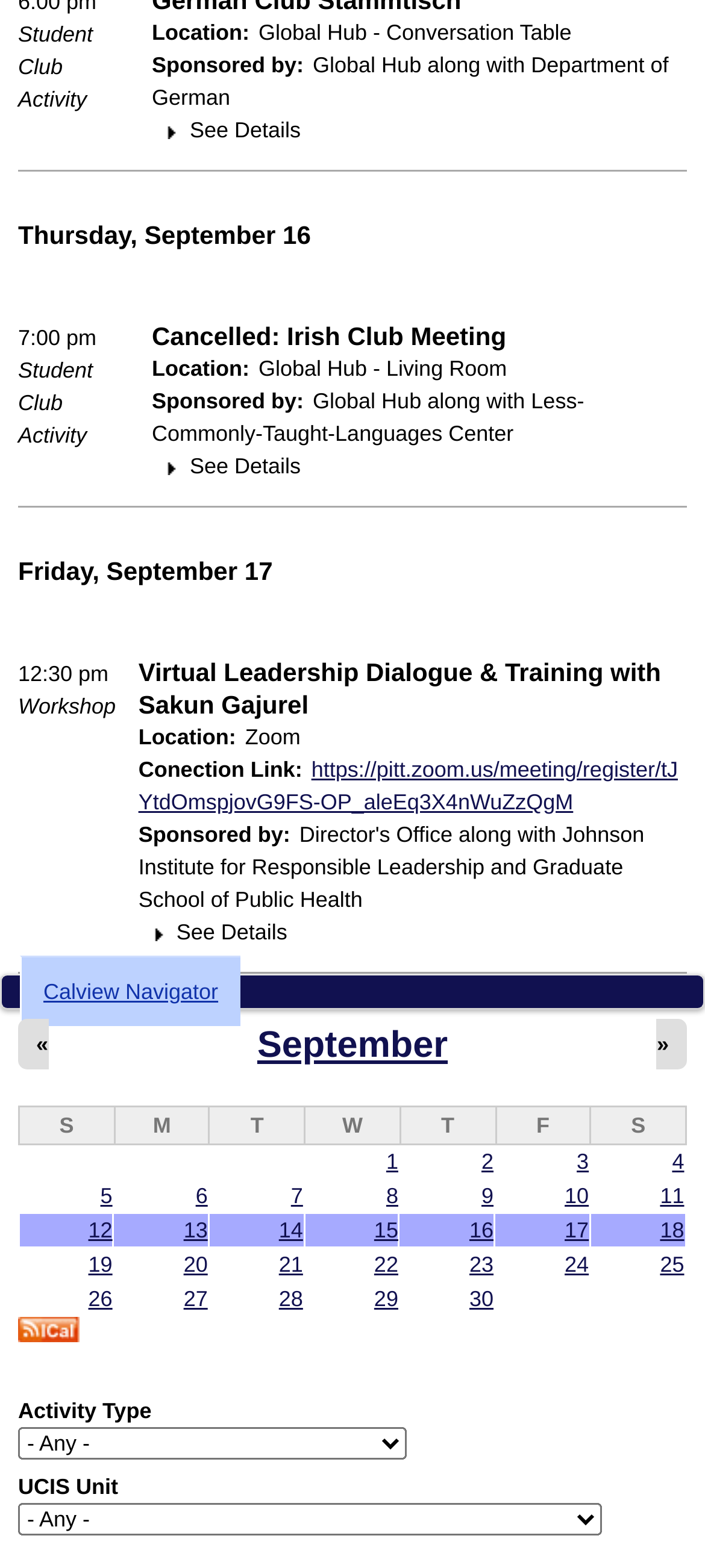Given the description: "15", determine the bounding box coordinates of the UI element. The coordinates should be formatted as four float numbers between 0 and 1, [left, top, right, bottom].

[0.531, 0.776, 0.565, 0.792]